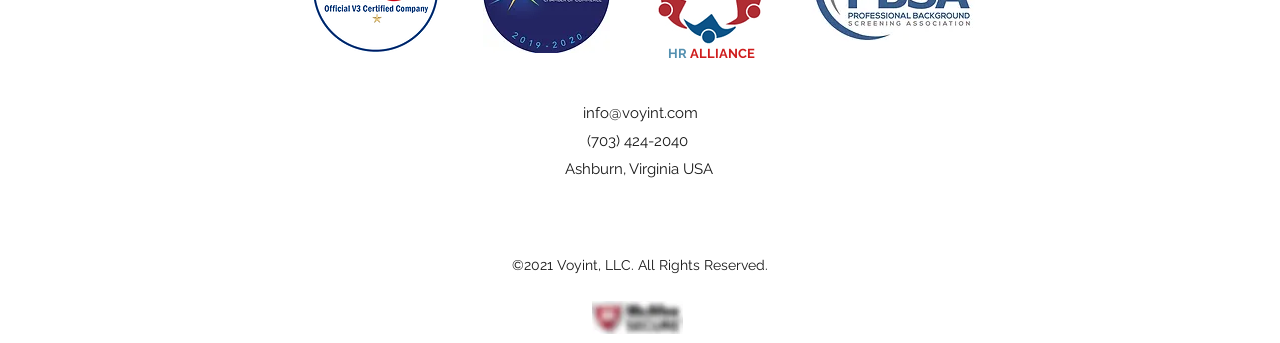Respond to the question with just a single word or phrase: 
What is the company's email address?

info@voyint.com